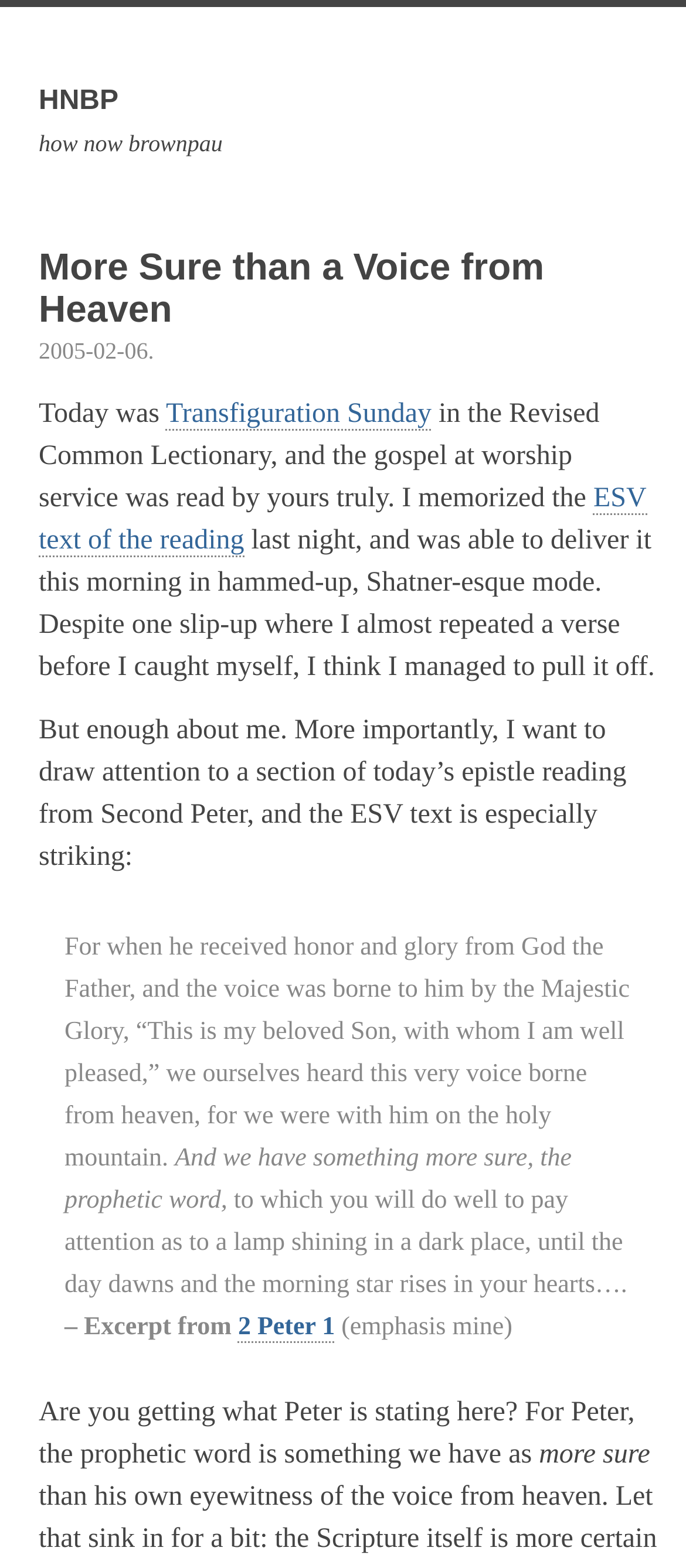Using the information in the image, could you please answer the following question in detail:
What is the name of the lectionary mentioned in the text?

I found the answer by reading the text, which says 'Today was Transfiguration Sunday in the Revised Common Lectionary'.